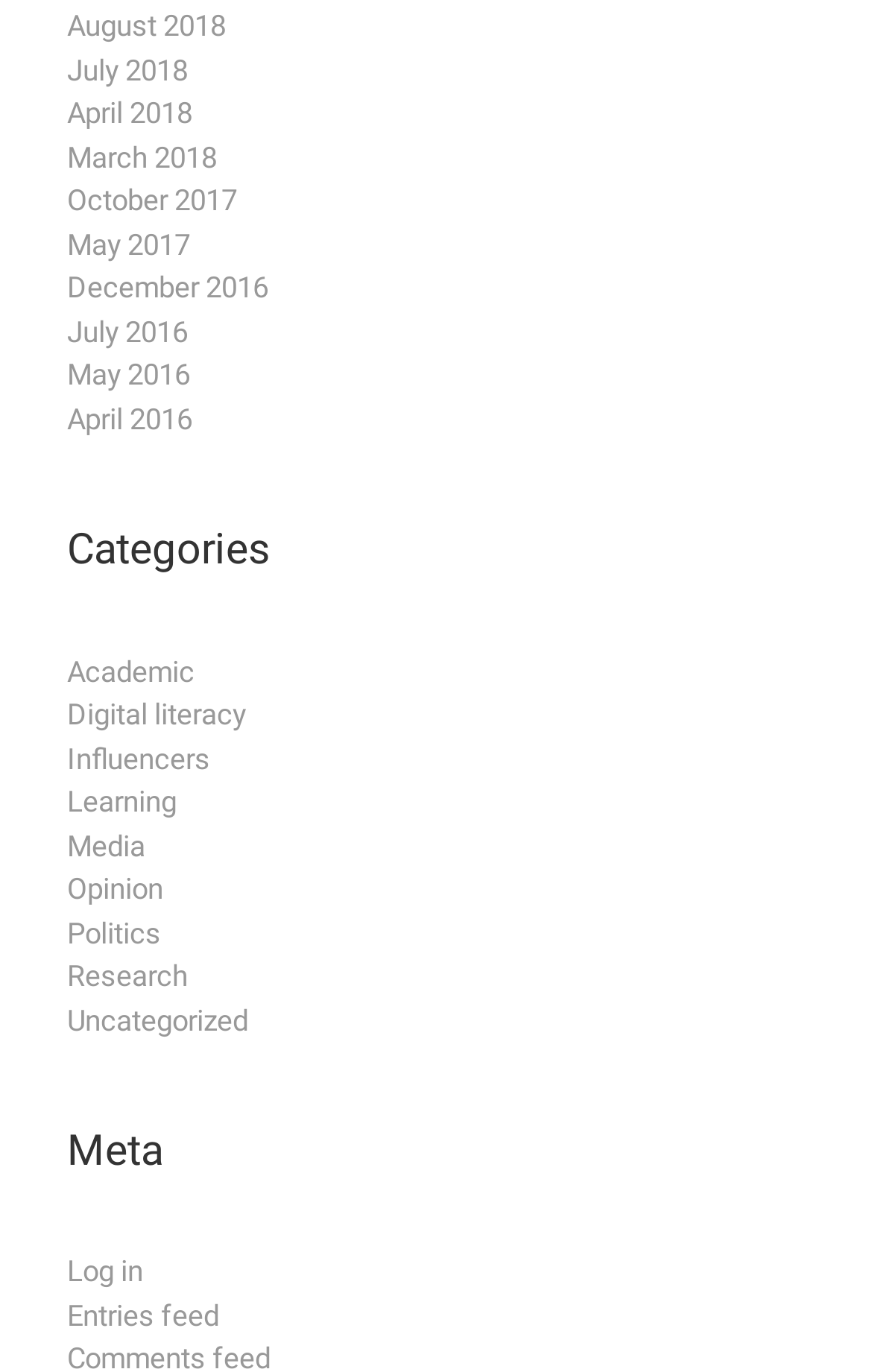Please identify the bounding box coordinates of the region to click in order to complete the given instruction: "Browse posts under Academic category". The coordinates should be four float numbers between 0 and 1, i.e., [left, top, right, bottom].

[0.077, 0.473, 0.223, 0.504]